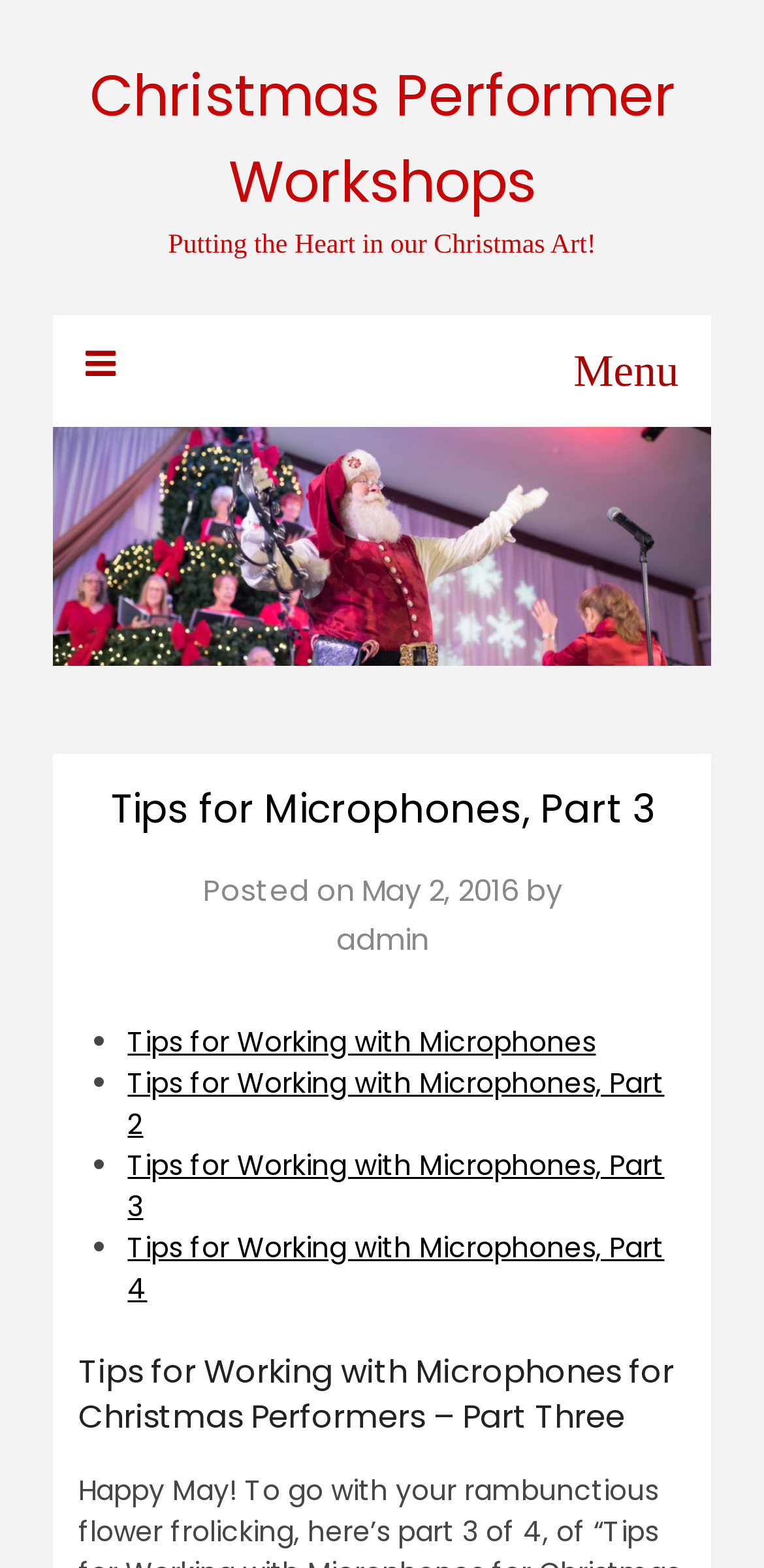Highlight the bounding box coordinates of the element you need to click to perform the following instruction: "Read the article posted on May 2, 2016."

[0.473, 0.555, 0.678, 0.581]